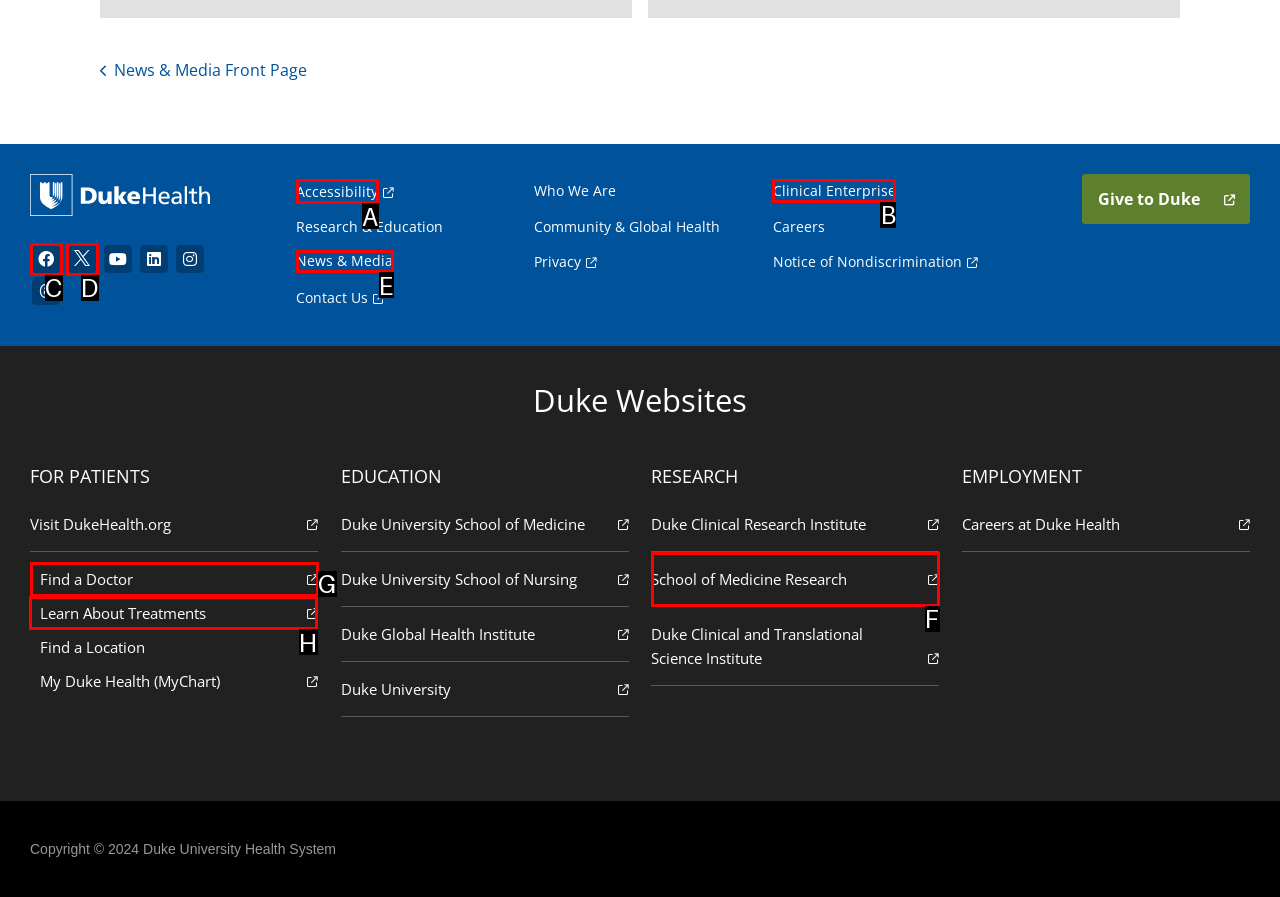Identify the correct choice to execute this task: Learn About Treatments
Respond with the letter corresponding to the right option from the available choices.

H